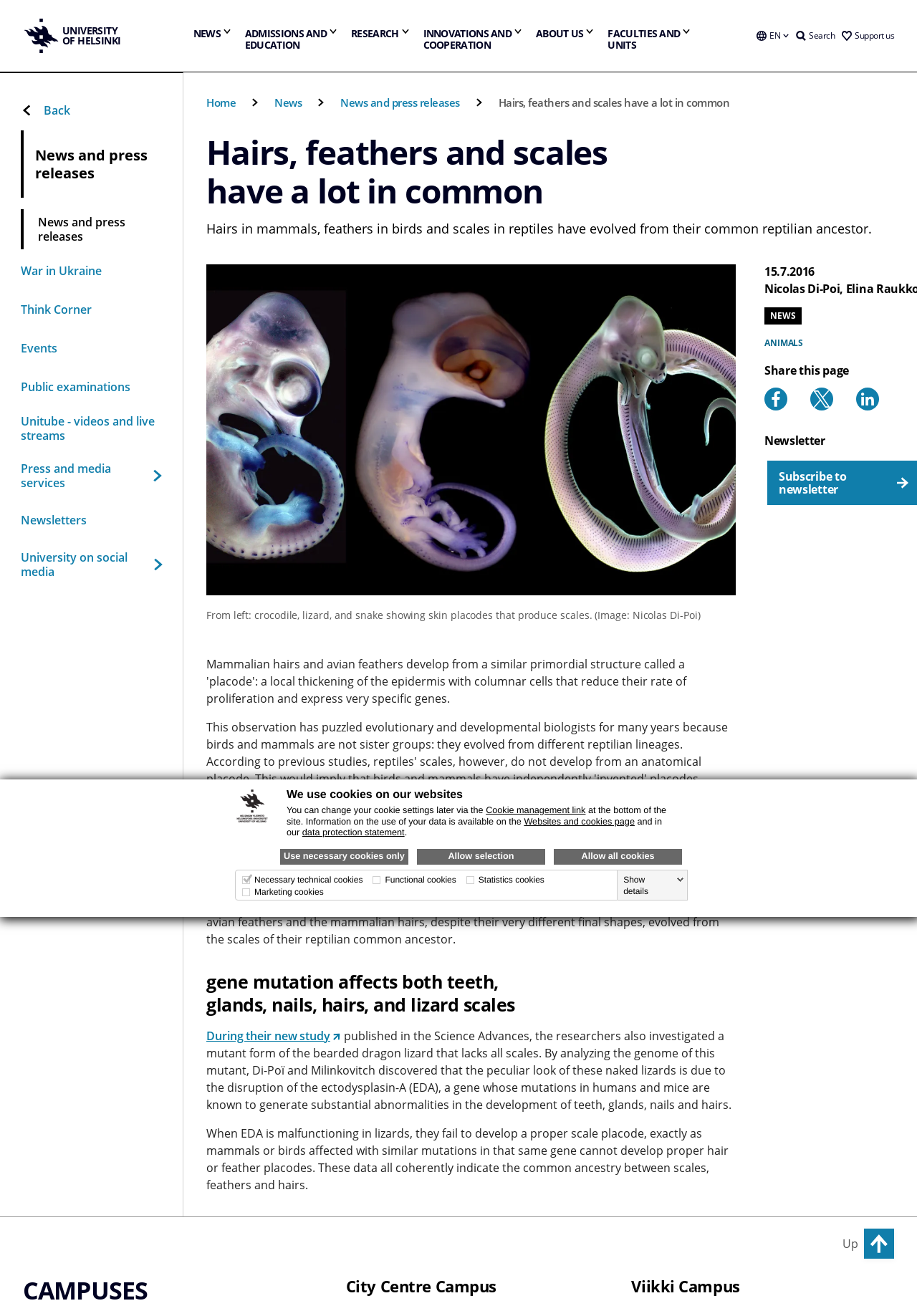Answer the question below with a single word or a brief phrase: 
What is the topic of the news article on the webpage?

Evolution of hairs, feathers, and scales